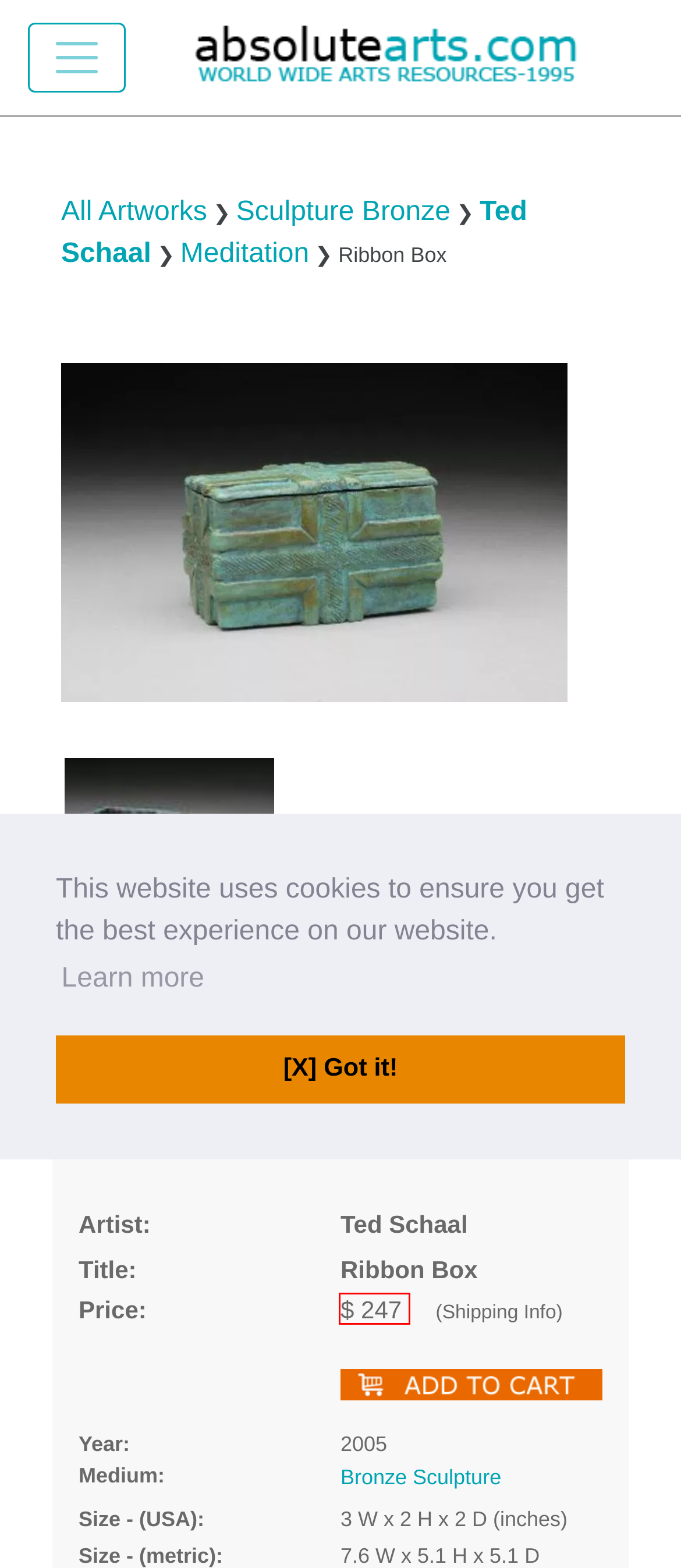Review the screenshot of a webpage containing a red bounding box around an element. Select the description that best matches the new webpage after clicking the highlighted element. The options are:
A. Original Art For Sale | Buy Original Art Online | absolutearts.com
B. absolutearts.com Artwork Purchase
C. Free Artist Website | Free Artist Portfolio | Sell Your Art Online -  absolutearts.com
D. World Wide Arts Resources | Learn To Sell Your Art | Art Marketing for Visual Artists
E. Buy Original Art Online, Contemporary Paintings & Sculptures, Emerging Artists absolutearts.com
F. Pricing for Visual Artists | Art Marketing Opportunities For Artists | Learn To Sell Your Art
G. World Wide Arts Resources | Art Marketing For Artists | Learn To Sell Your Art
H. Art Marketing for Artists | Learn To Sell Your Art | Improve Your Art Promotion Techniques

B